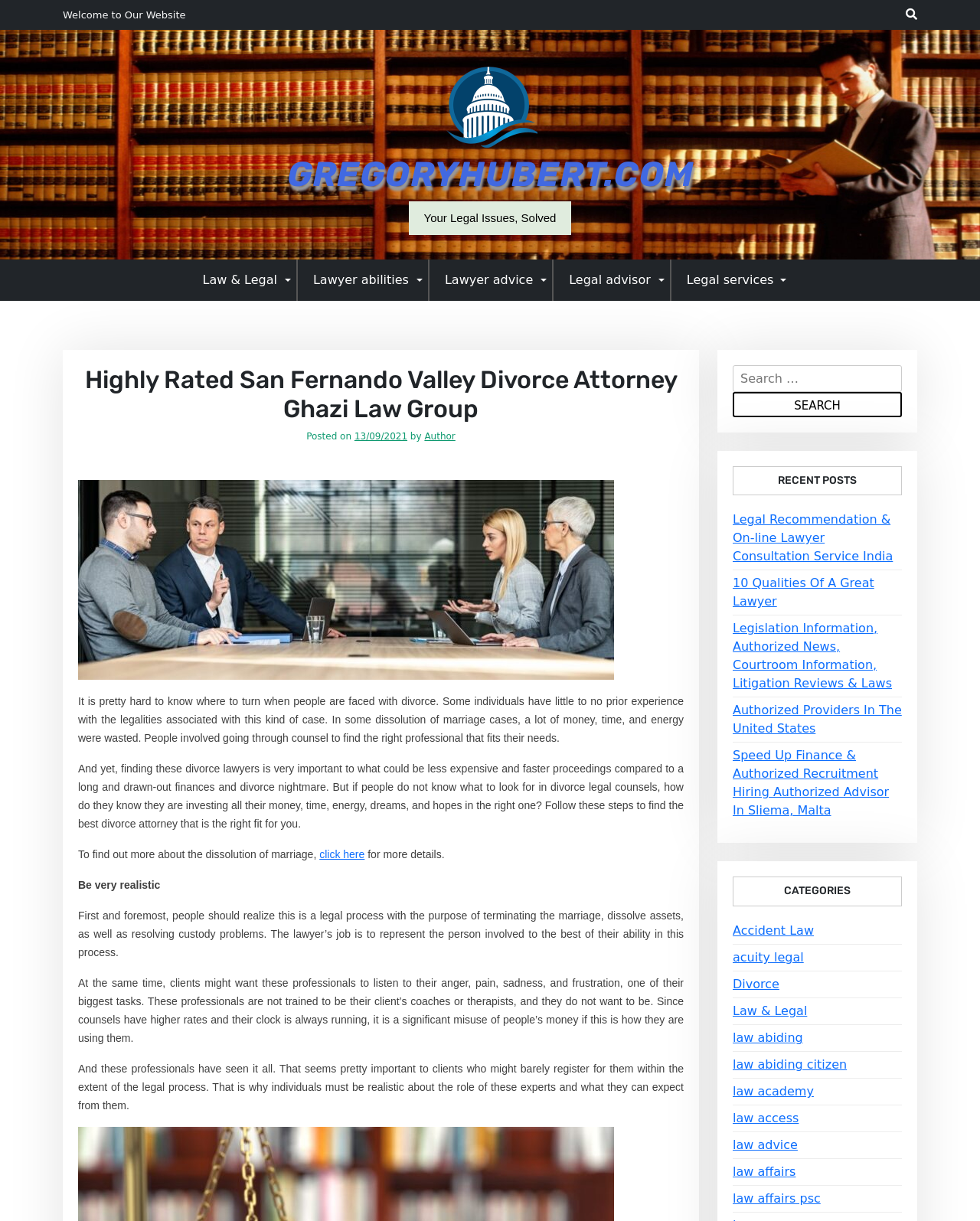What is the purpose of a divorce lawyer?
Respond with a short answer, either a single word or a phrase, based on the image.

To represent the person involved